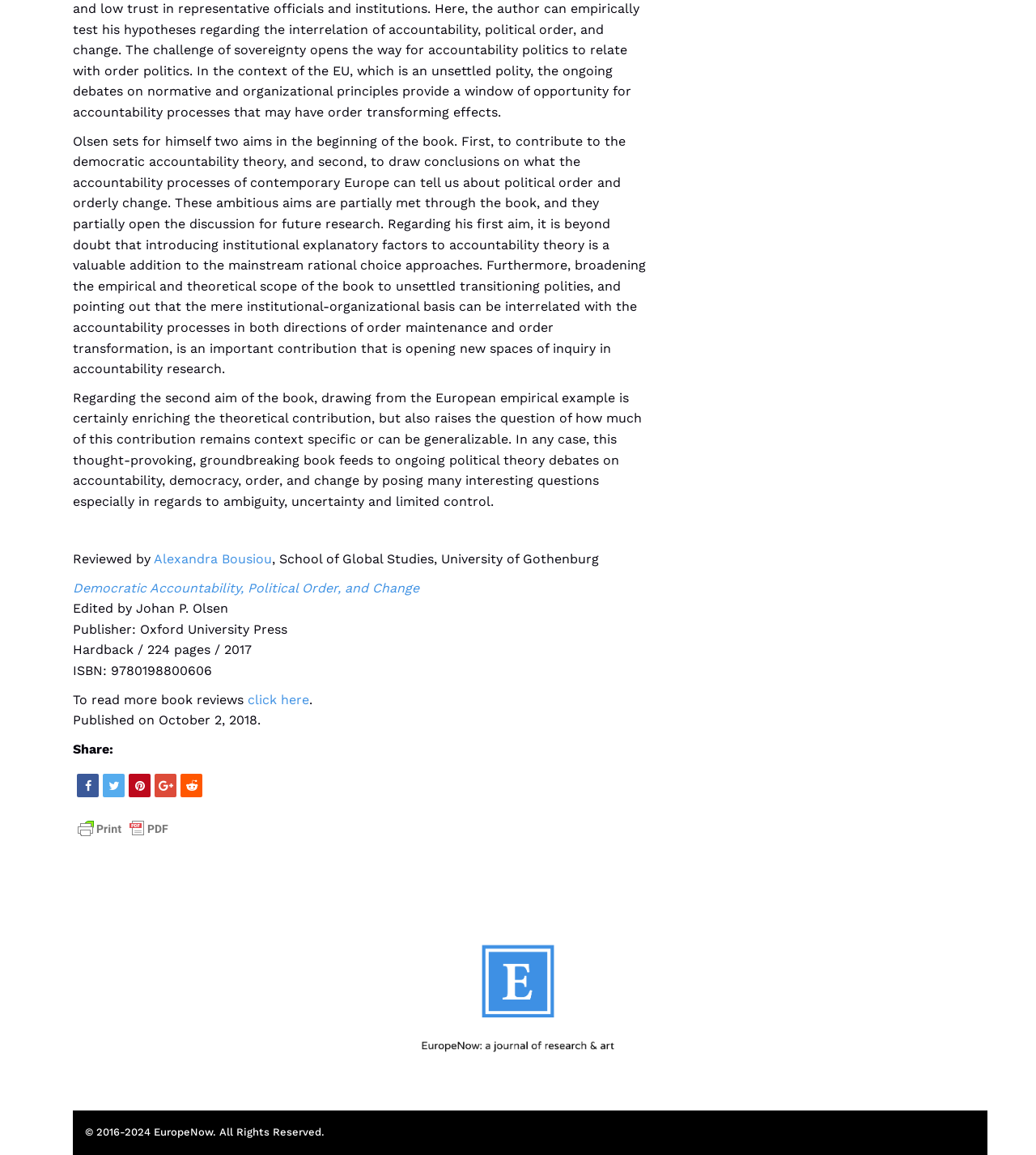What is the publication year of the book?
Please give a detailed answer to the question using the information shown in the image.

The publication year is mentioned in the text 'Hardback / 224 pages / 2017', which provides the book details including the publication year.